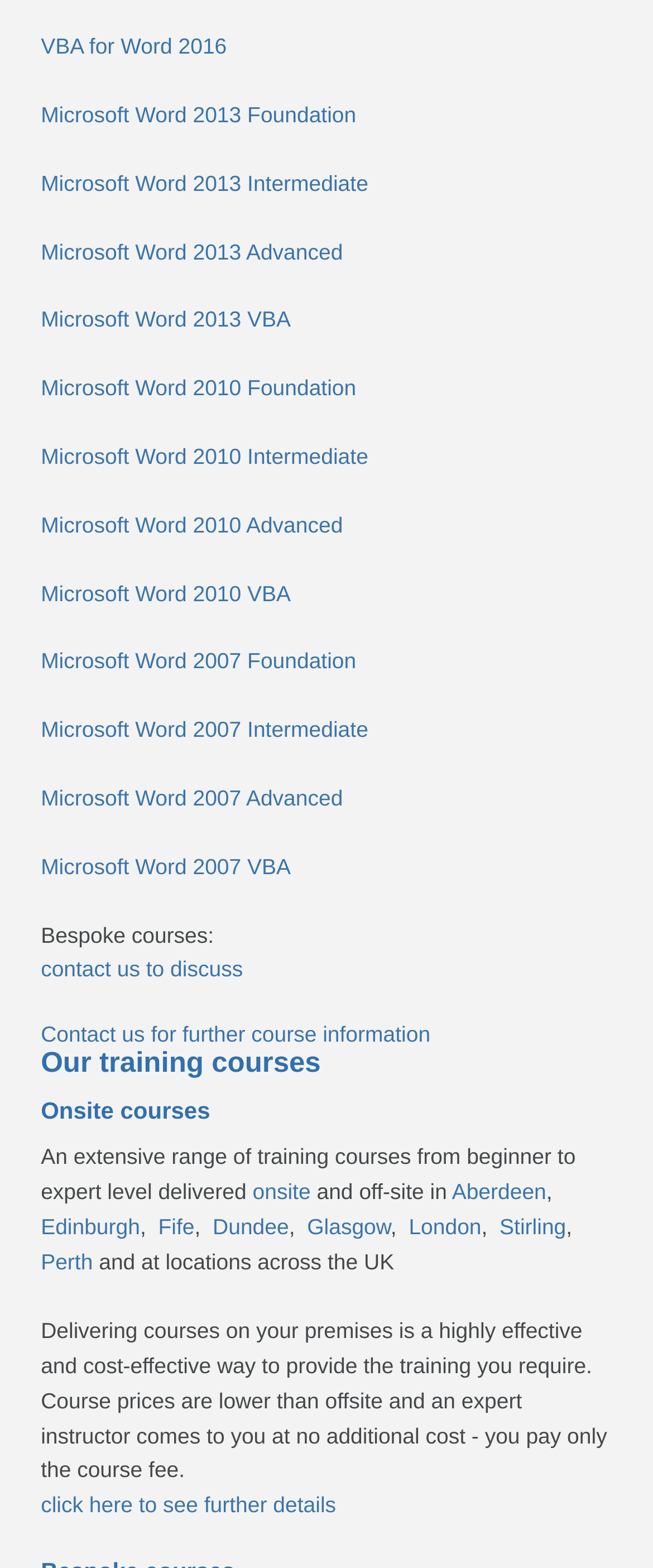What is the location of onsite courses?
Offer a detailed and exhaustive answer to the question.

According to the text, onsite courses are delivered in Aberdeen, Edinburgh, Fife, Dundee, Glasgow, London, Stirling, and Perth, which are all locations in the UK.